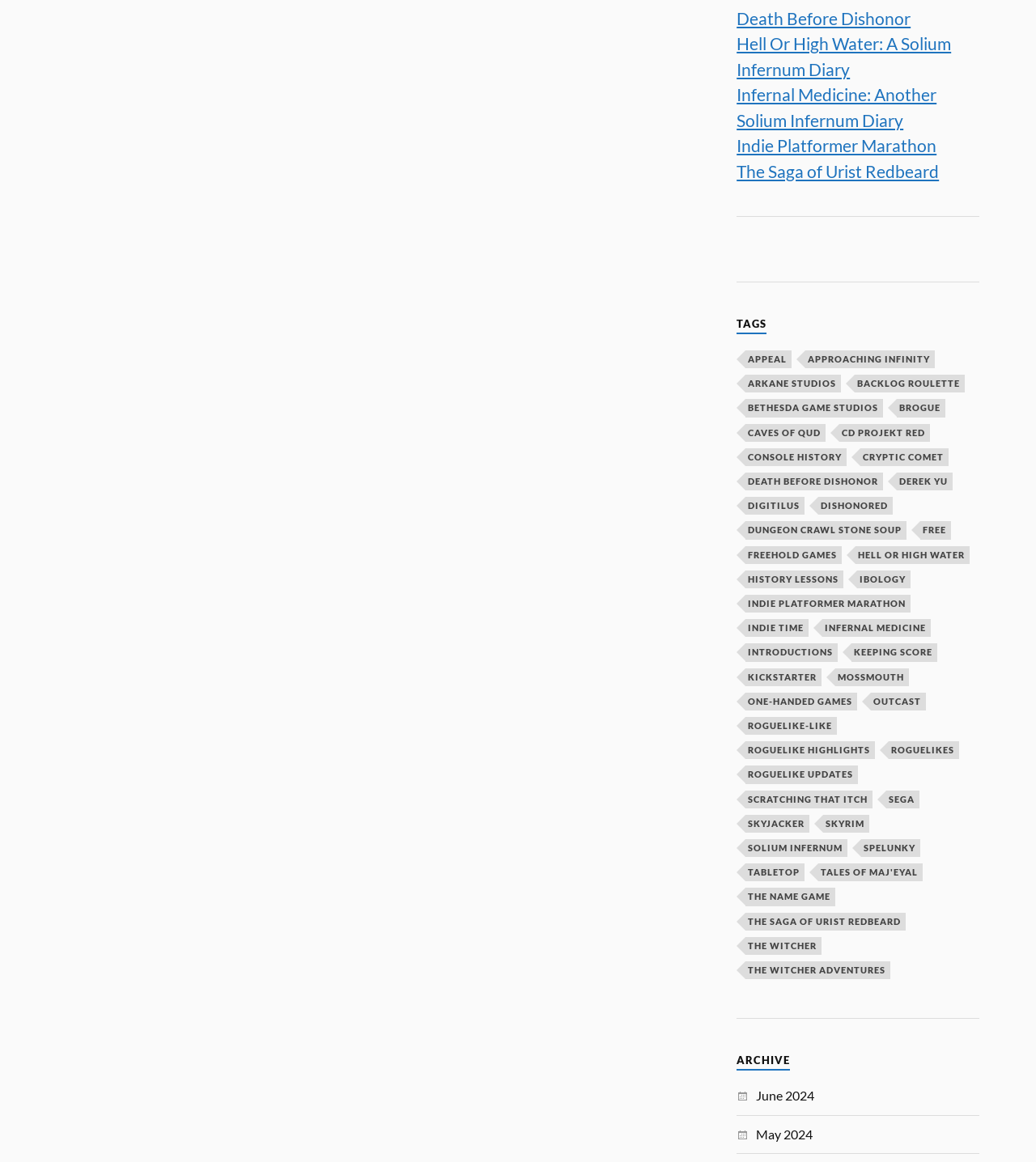Please determine the bounding box coordinates of the element's region to click for the following instruction: "View 'TAGS'".

[0.711, 0.274, 0.74, 0.288]